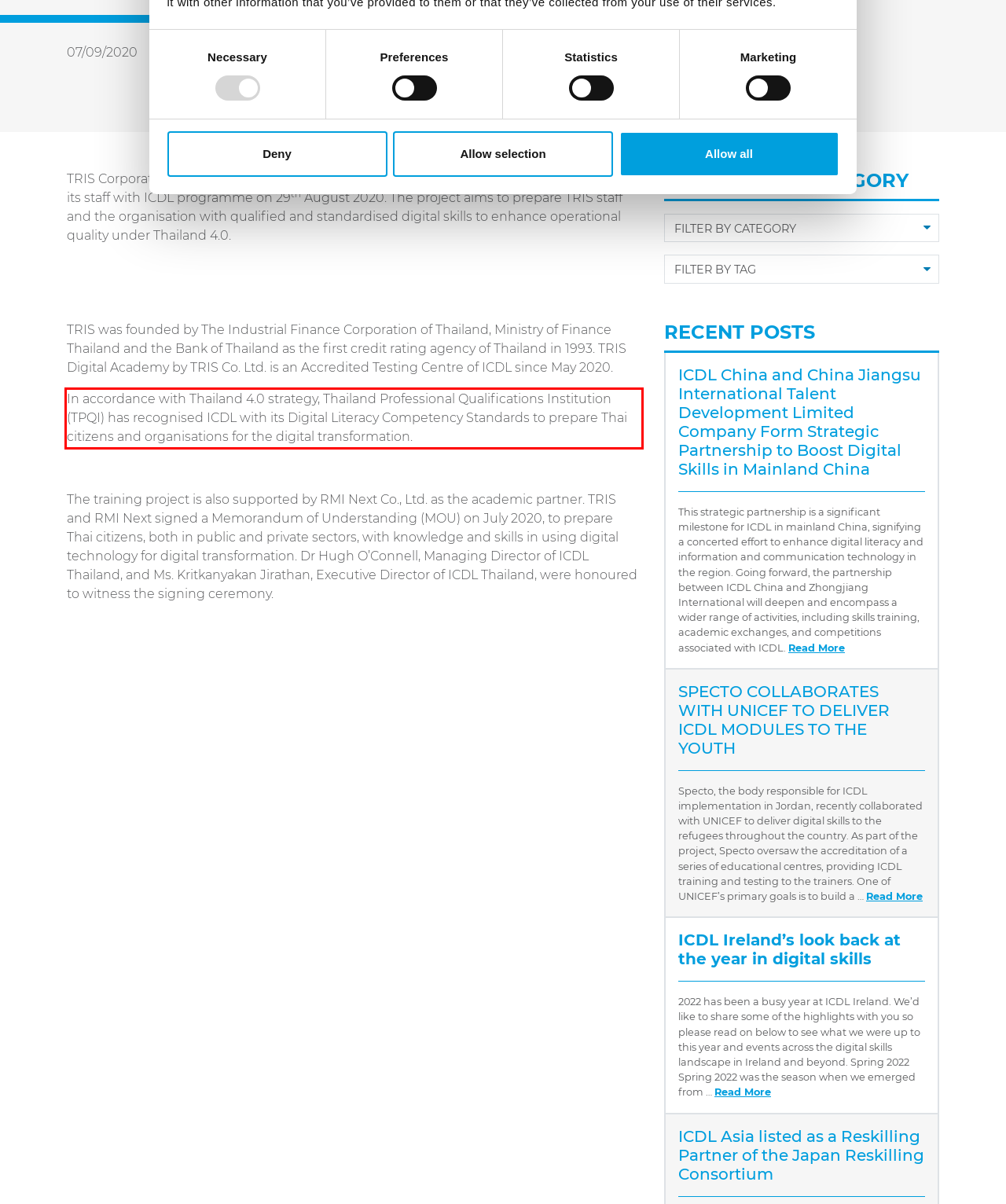You are looking at a screenshot of a webpage with a red rectangle bounding box. Use OCR to identify and extract the text content found inside this red bounding box.

In accordance with Thailand 4.0 strategy, Thailand Professional Qualifications Institution (TPQI) has recognised ICDL with its Digital Literacy Competency Standards to prepare Thai citizens and organisations for the digital transformation.